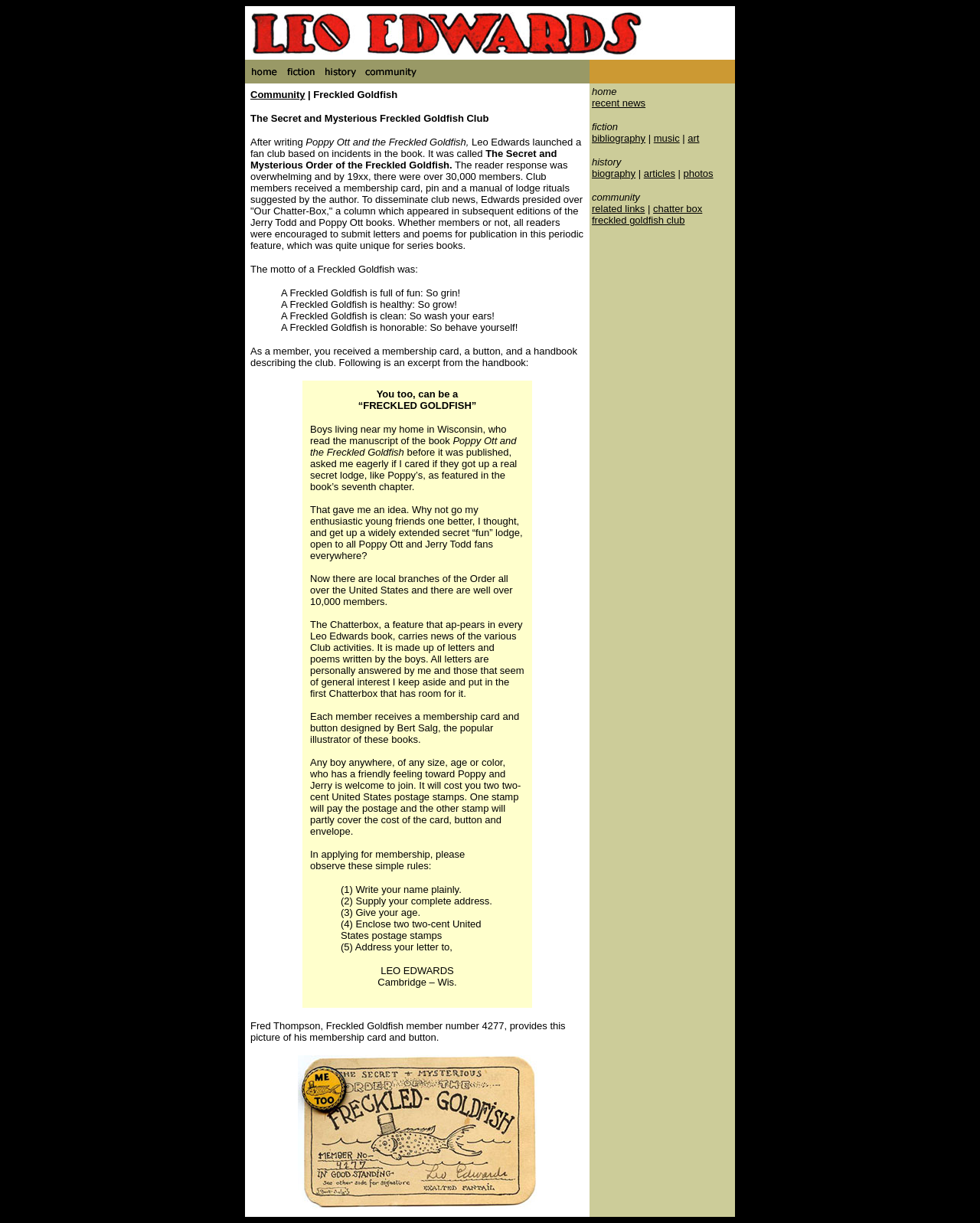Using the element description provided, determine the bounding box coordinates in the format (top-left x, top-left y, bottom-right x, bottom-right y). Ensure that all values are floating point numbers between 0 and 1. Element description: biography

[0.604, 0.137, 0.649, 0.147]